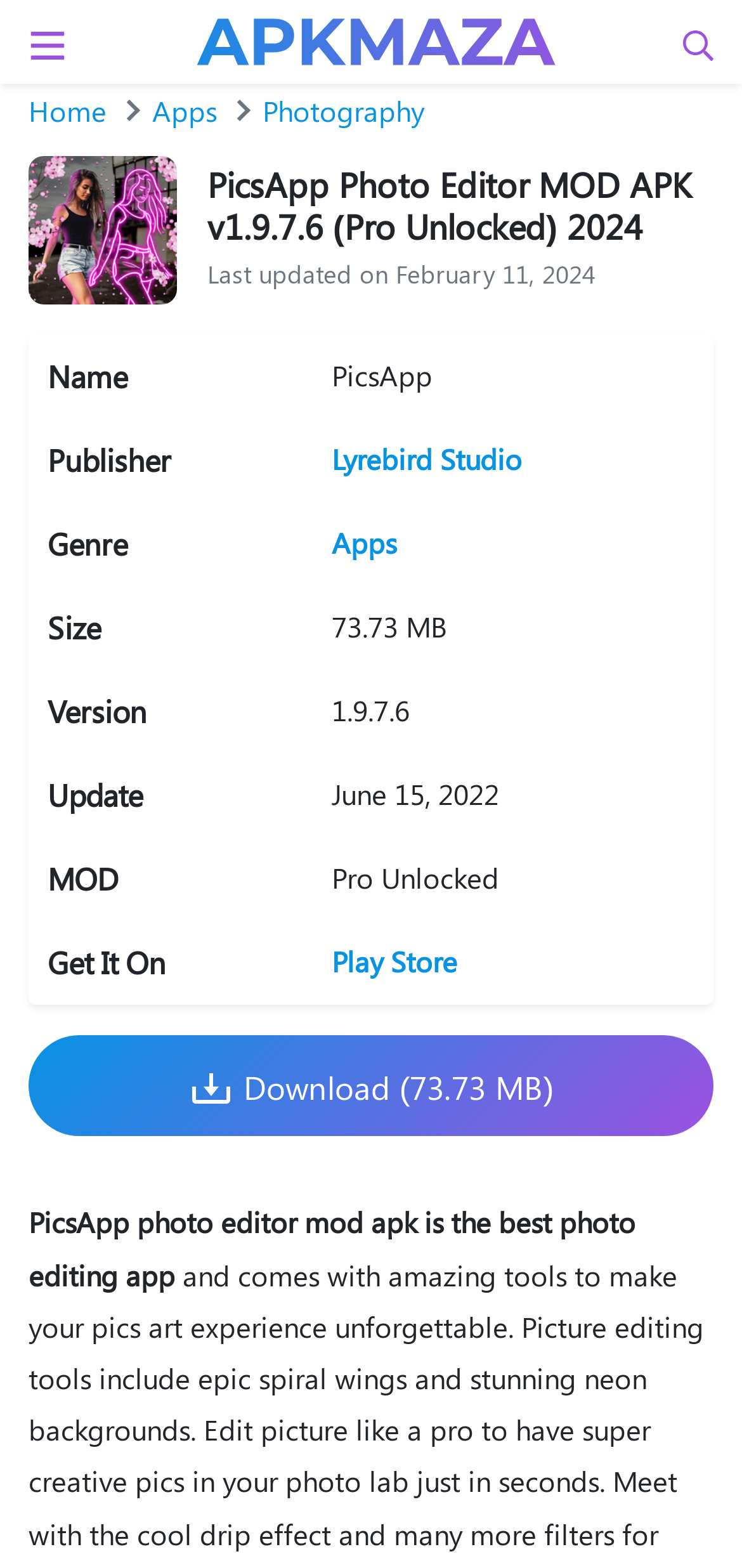Identify the bounding box coordinates for the element you need to click to achieve the following task: "Download PicsApp Photo Editor MOD APK". The coordinates must be four float values ranging from 0 to 1, formatted as [left, top, right, bottom].

[0.038, 0.66, 0.962, 0.725]